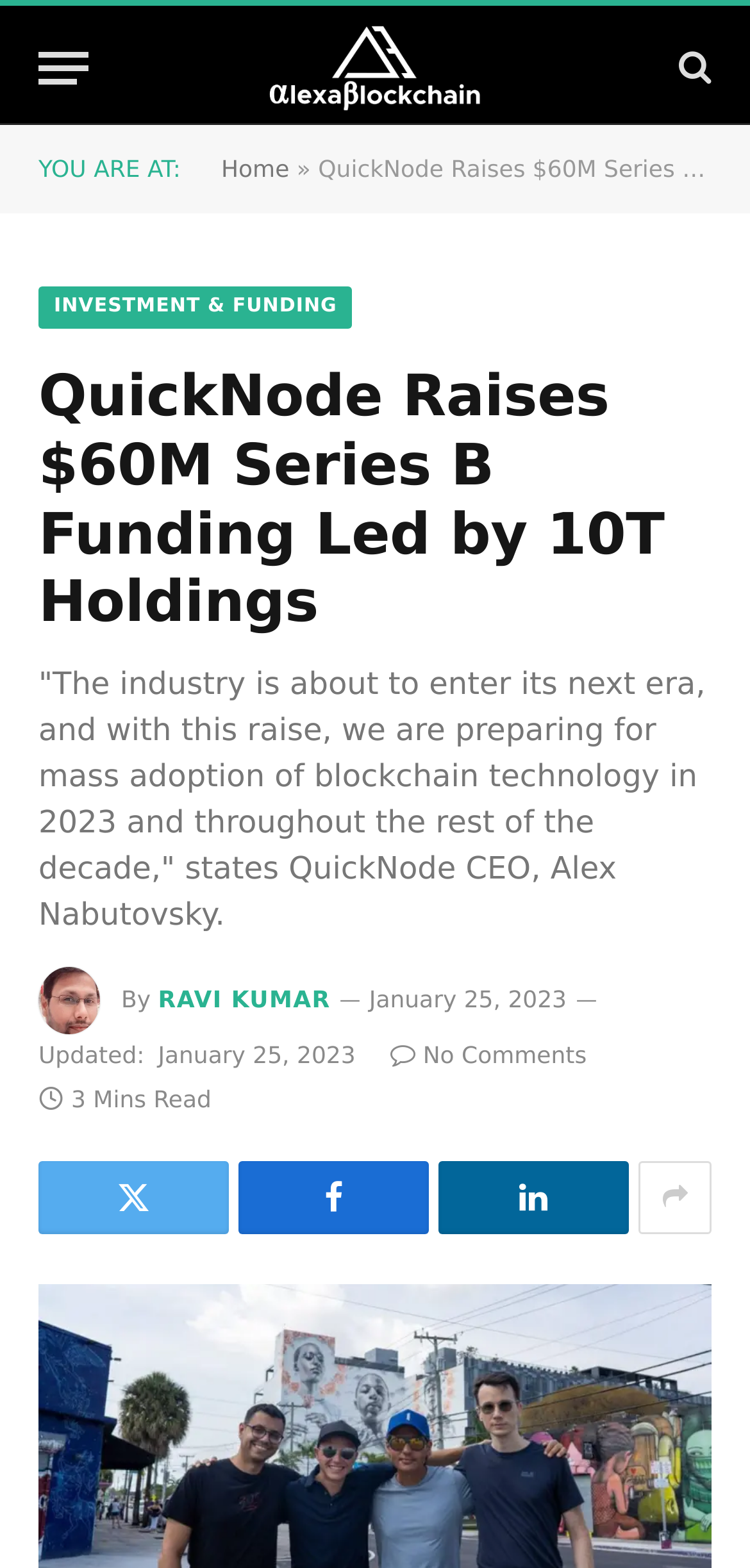What is the date of the article?
Please craft a detailed and exhaustive response to the question.

The answer can be found in the time element, which displays the date of the article as January 25, 2023.